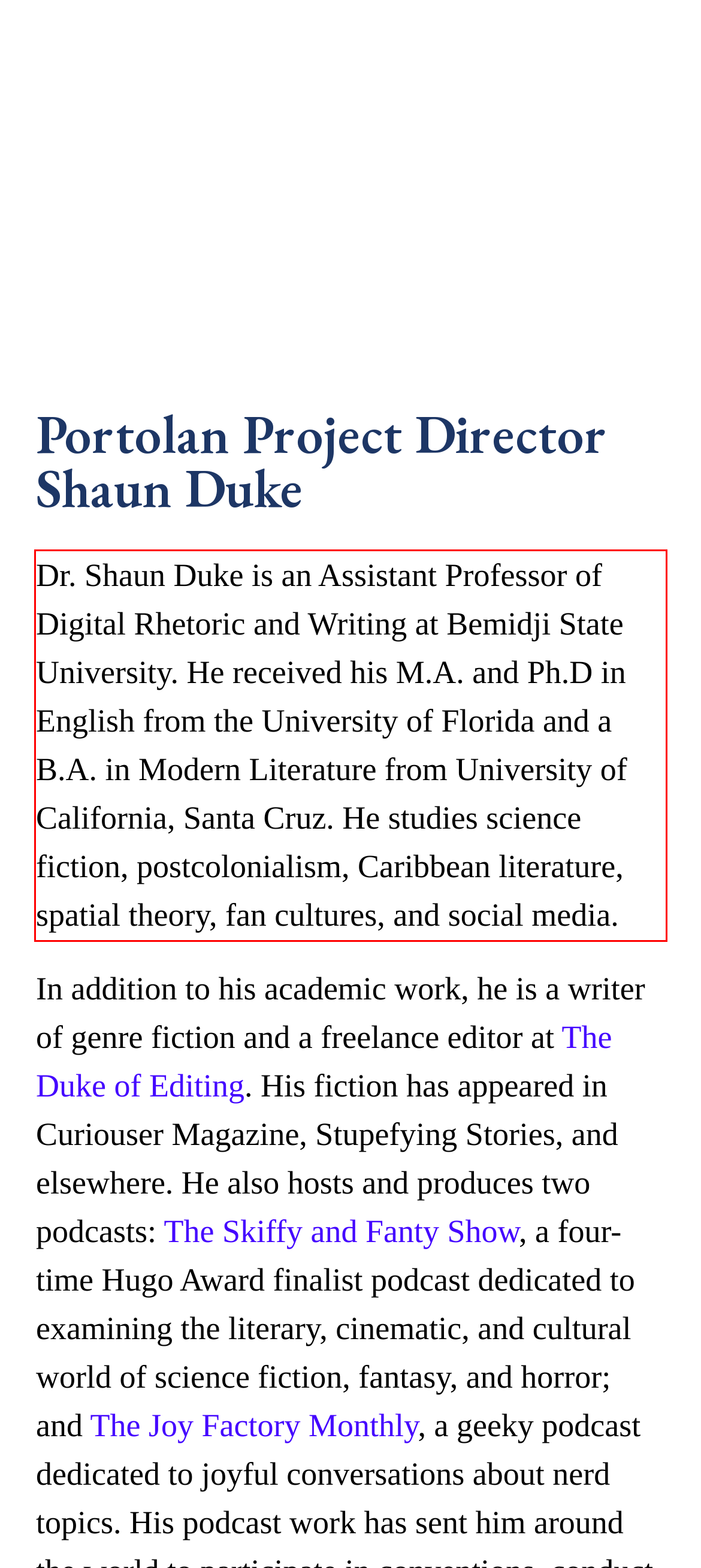You are presented with a screenshot containing a red rectangle. Extract the text found inside this red bounding box.

Dr. Shaun Duke is an Assistant Professor of Digital Rhetoric and Writing at Bemidji State University. He received his M.A. and Ph.D in English from the University of Florida and a B.A. in Modern Literature from University of California, Santa Cruz. He studies science fiction, postcolonialism, Caribbean literature, spatial theory, fan cultures, and social media.